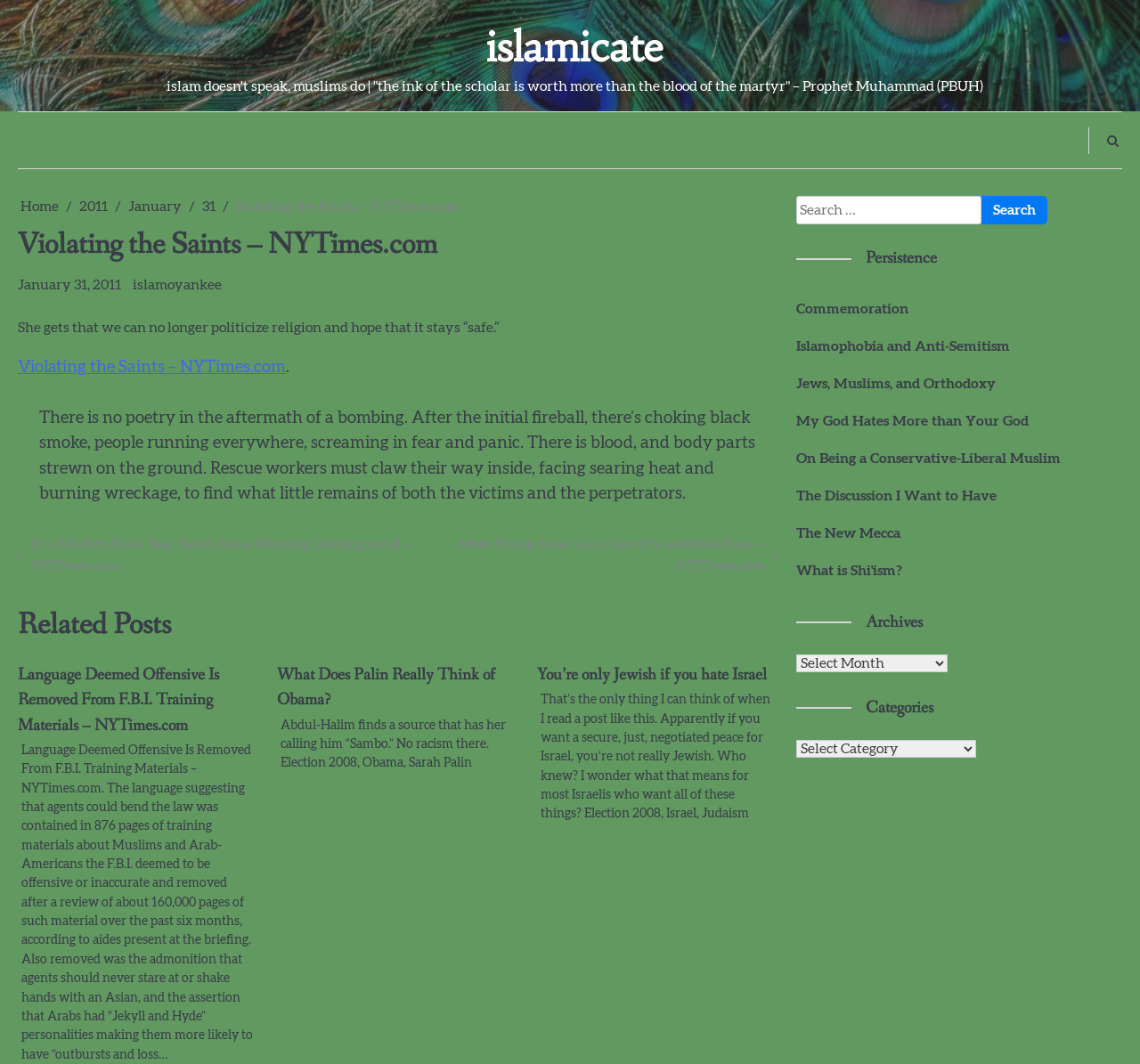What is the title of the article?
Please answer the question with as much detail as possible using the screenshot.

I found the title of the article by looking at the heading element with the text 'Violating the Saints – NYTimes.com' which is located at the top of the article section.